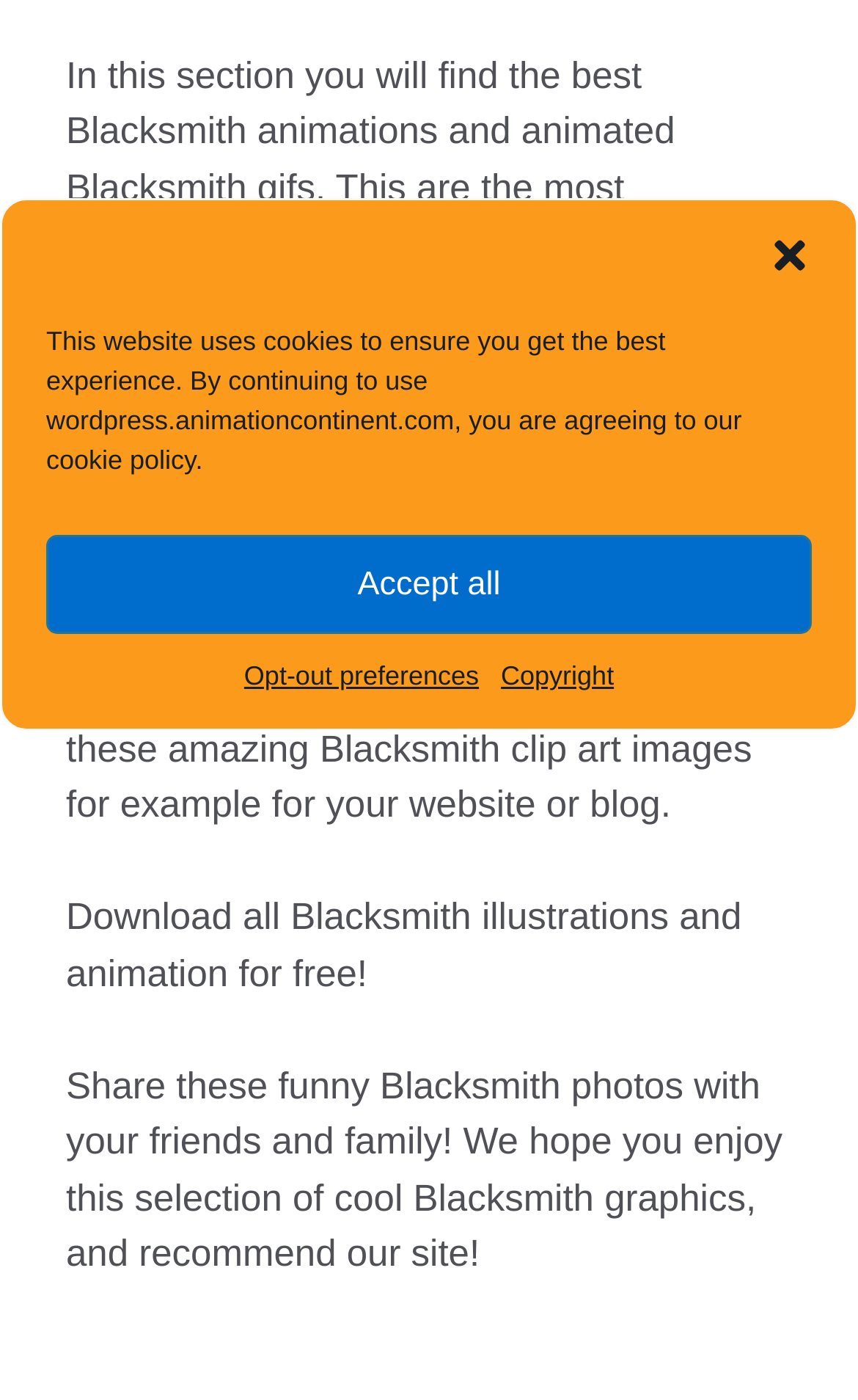Locate and provide the bounding box coordinates for the HTML element that matches this description: "aria-label="Close dialog"".

[0.895, 0.167, 0.946, 0.198]